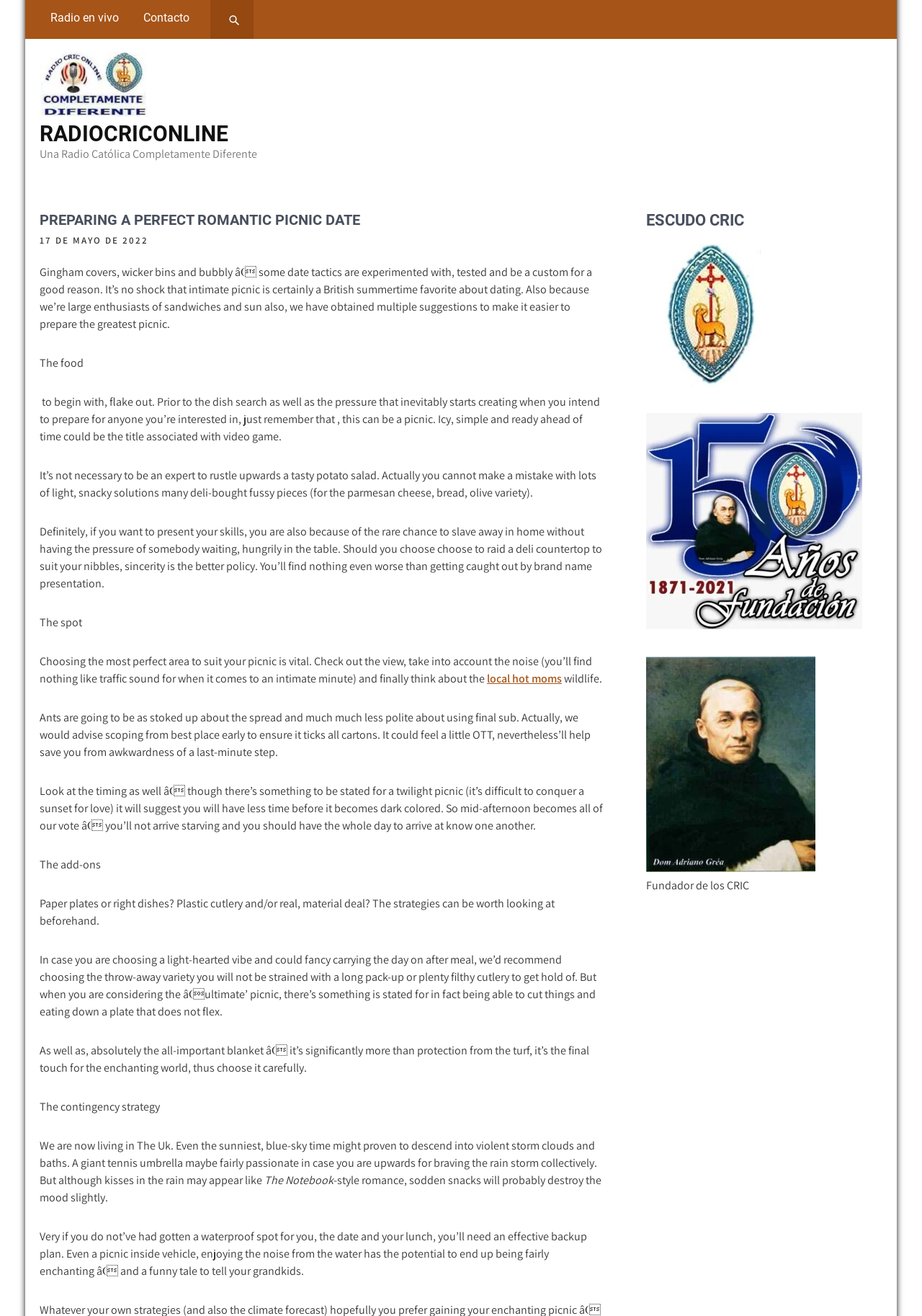What is the author of the article?
Analyze the image and provide a thorough answer to the question.

The author of the article is not specified on the webpage. There is no mention of the author's name or any other identifying information.